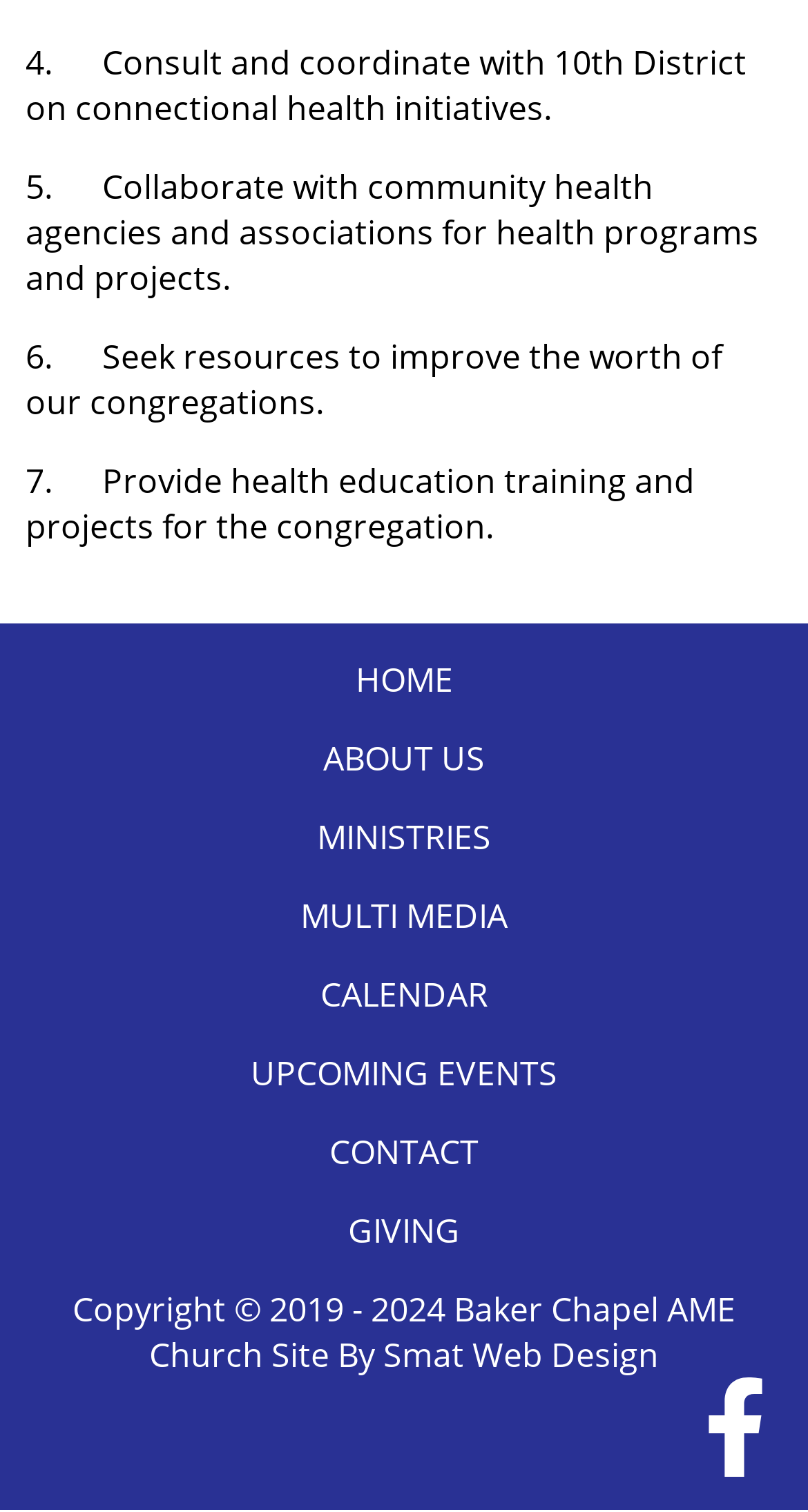What social media platform is linked?
Using the screenshot, give a one-word or short phrase answer.

Facebook